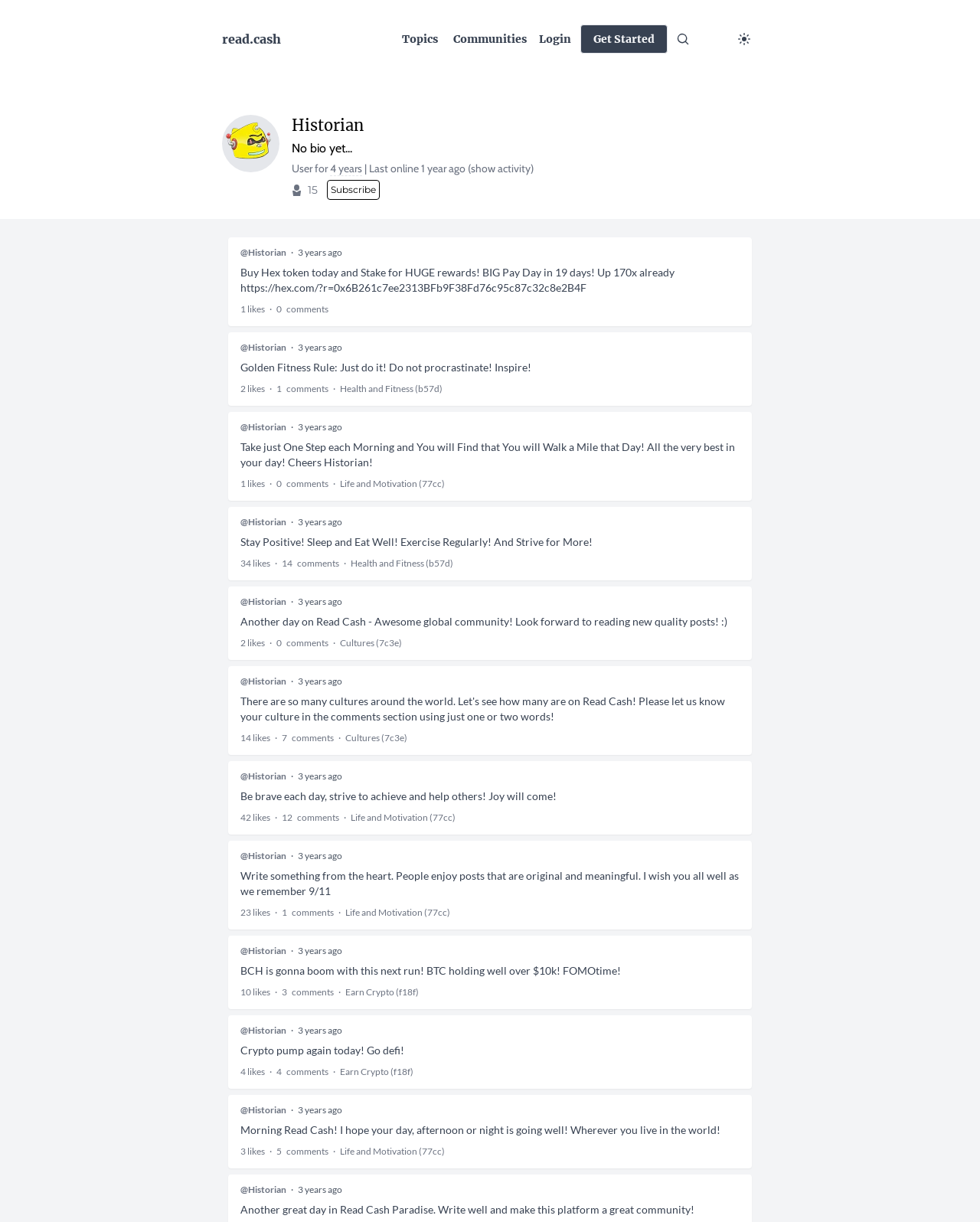Create a detailed summary of all the visual and textual information on the webpage.

The webpage is about a user profile named "Historian" on a platform called Read Cash. At the top, there are several links to different sections, including "read.cash", "Topics", "Communities", "Login", and "Get Started". Below these links, there is an image and a heading with the username "Historian". 

To the right of the username, there is an avatar image and a brief description stating "No bio yet...". Below this, there is information about the user's registration date and last online activity. 

Further down, there is a section showing the number of subscribers, with a subscribe button next to it. Below this, there are several posts from the user, each with a timestamp, likes, and comments. The posts are about various topics, including health and fitness, motivation, and cultures. Each post has a link to the original post, and some have additional links to related topics or communities.

The posts are arranged in a vertical list, with the most recent posts at the top. The layout is clean and easy to navigate, with clear headings and concise text.